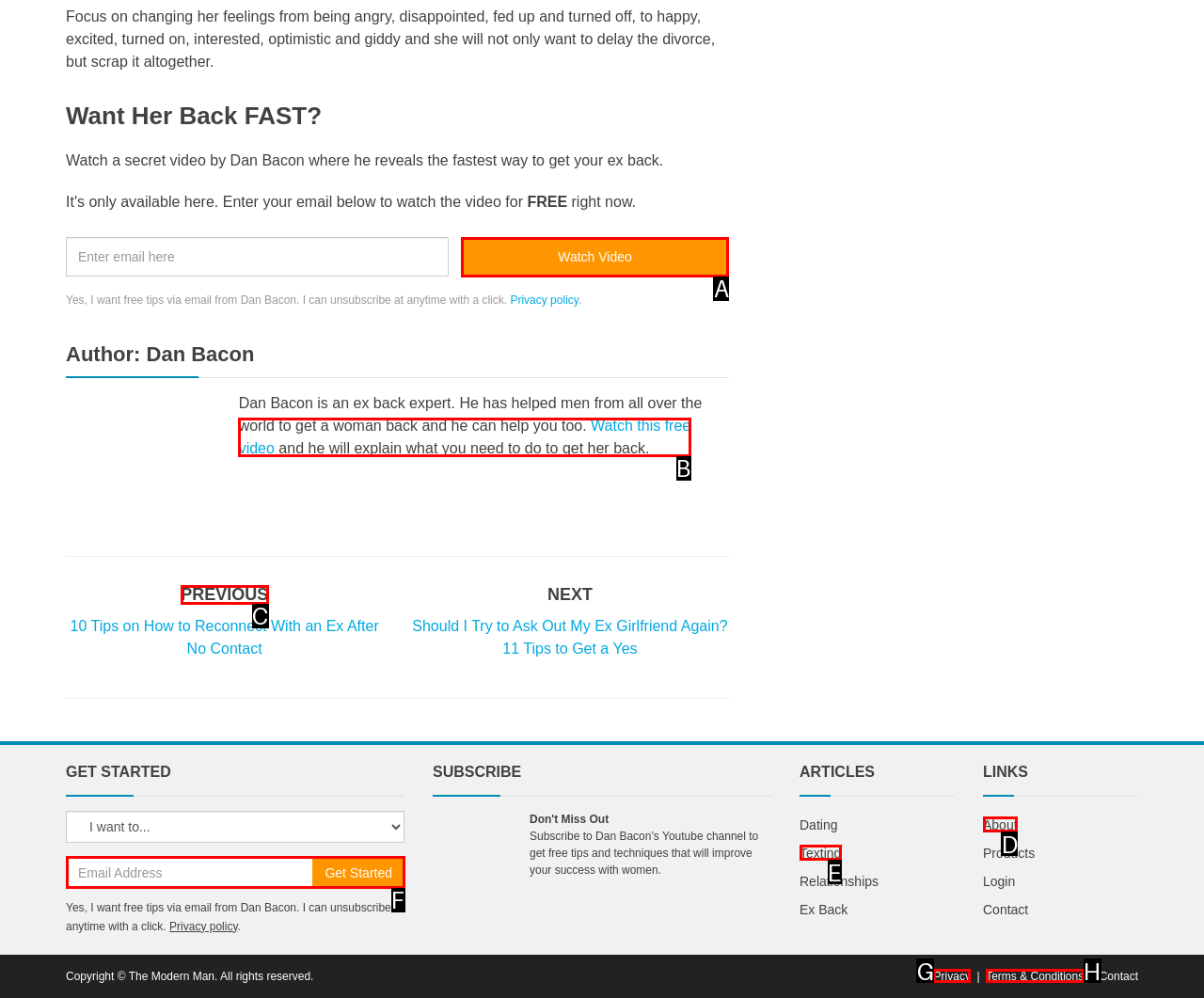Look at the highlighted elements in the screenshot and tell me which letter corresponds to the task: Contact Adaptive Computing via phone.

None